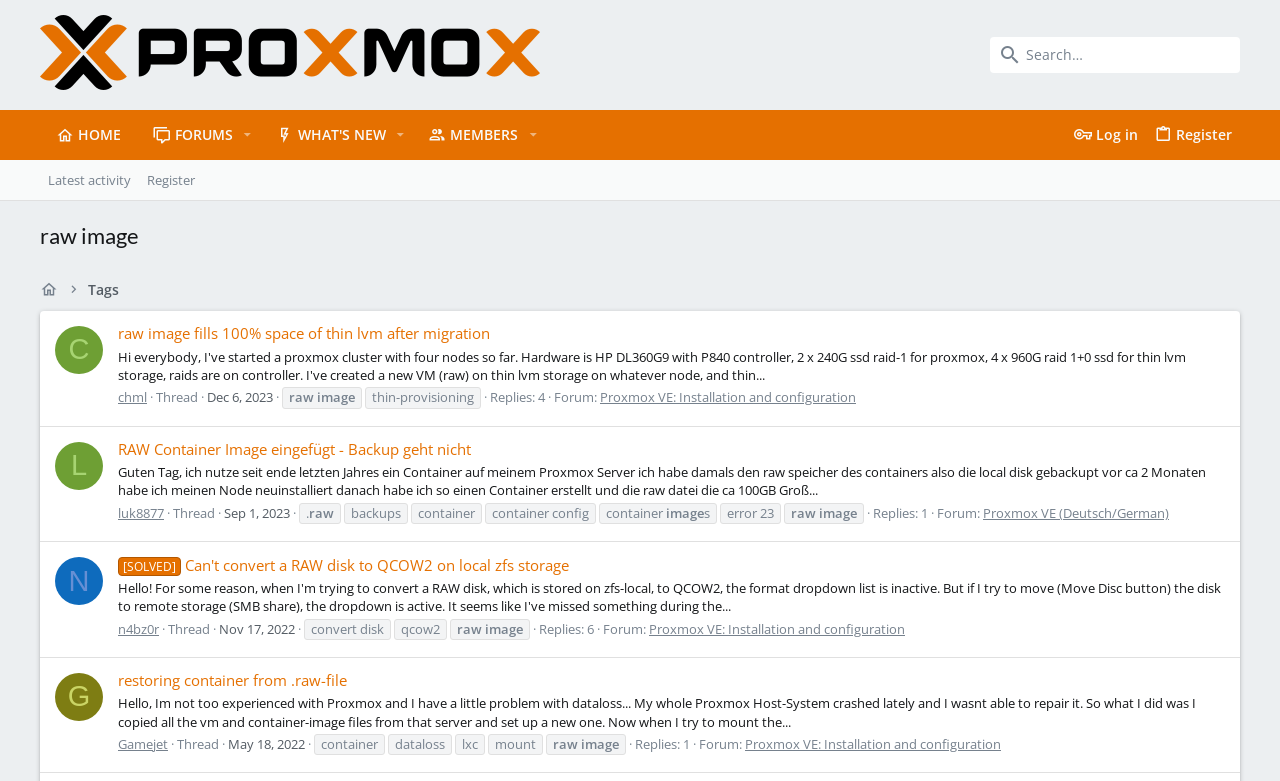What is the name of the forum where the third thread is located?
Could you give a comprehensive explanation in response to this question?

I looked at the third thread and found the text 'Forum: Proxmox VE: Installation and configuration' below the thread title, which indicates that the thread is located in the 'Proxmox VE: Installation and configuration' forum.